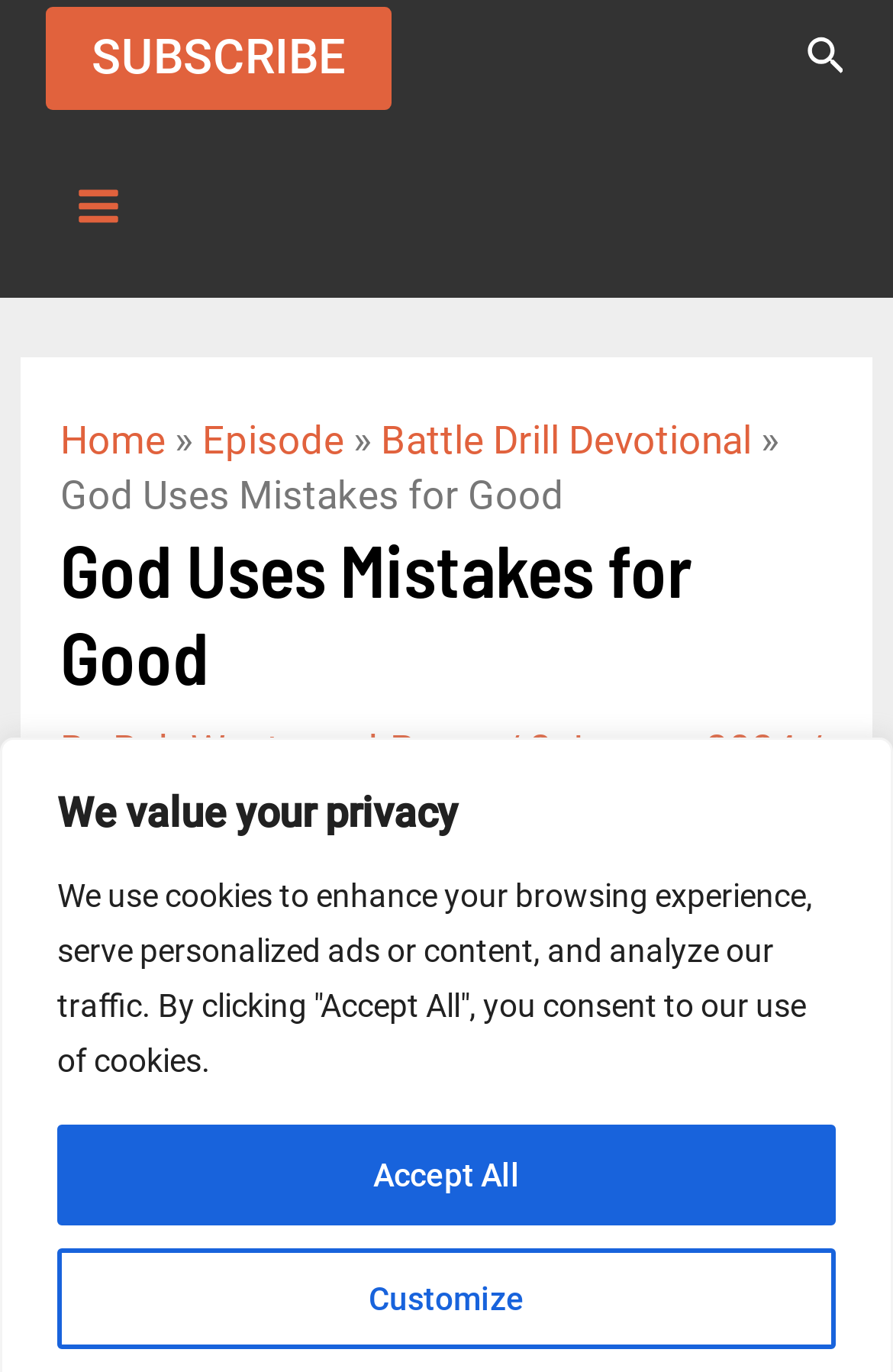Please respond in a single word or phrase: 
Who is the author of this episode?

Rob Westwood-Payne